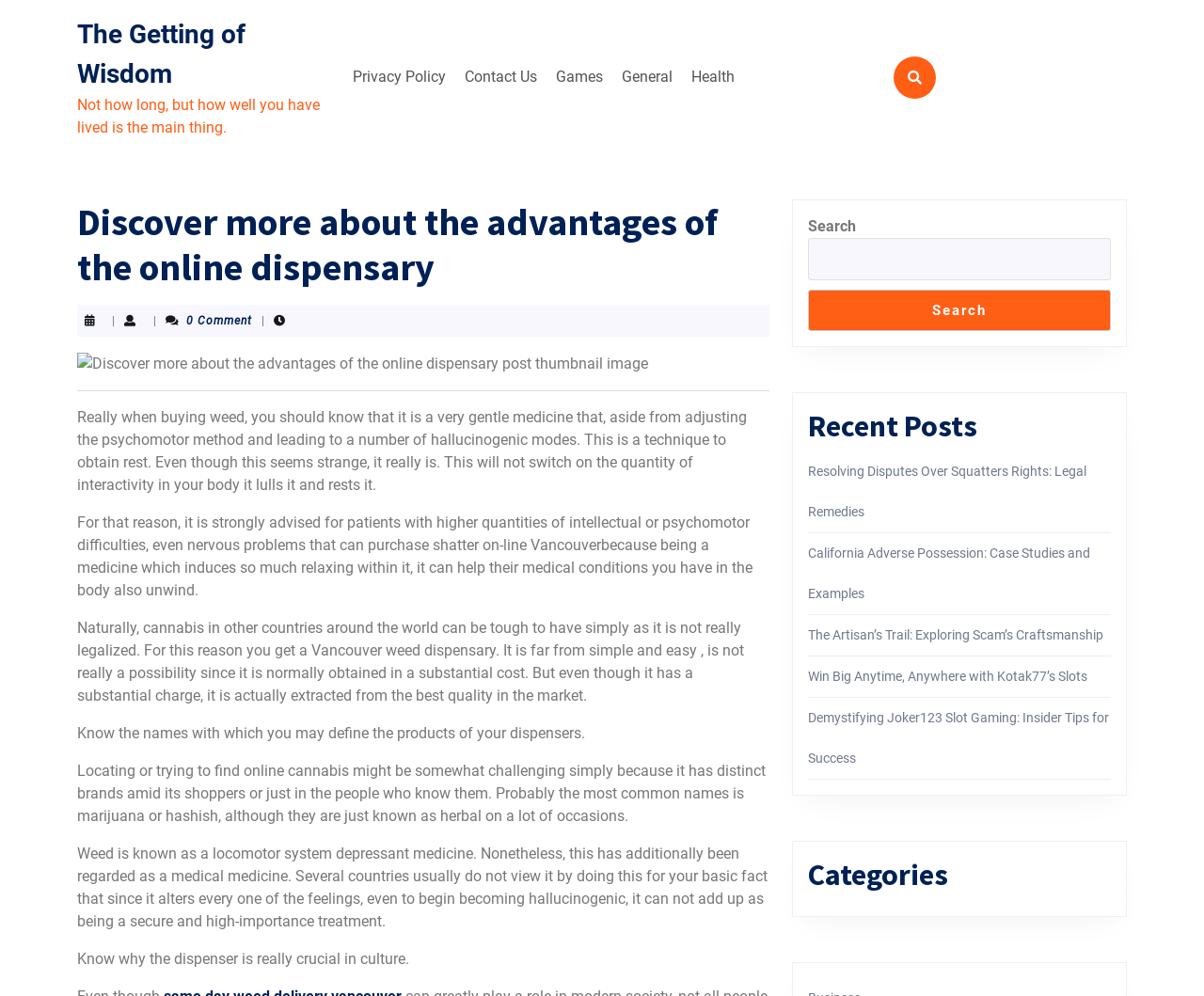Indicate the bounding box coordinates of the clickable region to achieve the following instruction: "Read the 'Recent Posts'."

[0.671, 0.41, 0.923, 0.446]